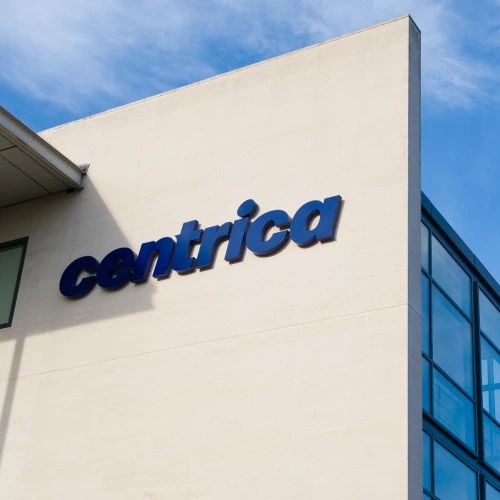Explain in detail what you see in the image.

The image showcases the exterior of a building prominently displaying the "centrica" logo. The sign is situated against a clean, light-colored wall, characterized by modern architectural elements that emphasize the company's contemporary image. Above the logo, a clear blue sky provides a bright backdrop, enhancing the visibility of the signage. Centrica is known for its involvement in the energy sector, and this imagery reflects its corporate identity, emphasizing professionalism and innovation in the industry.